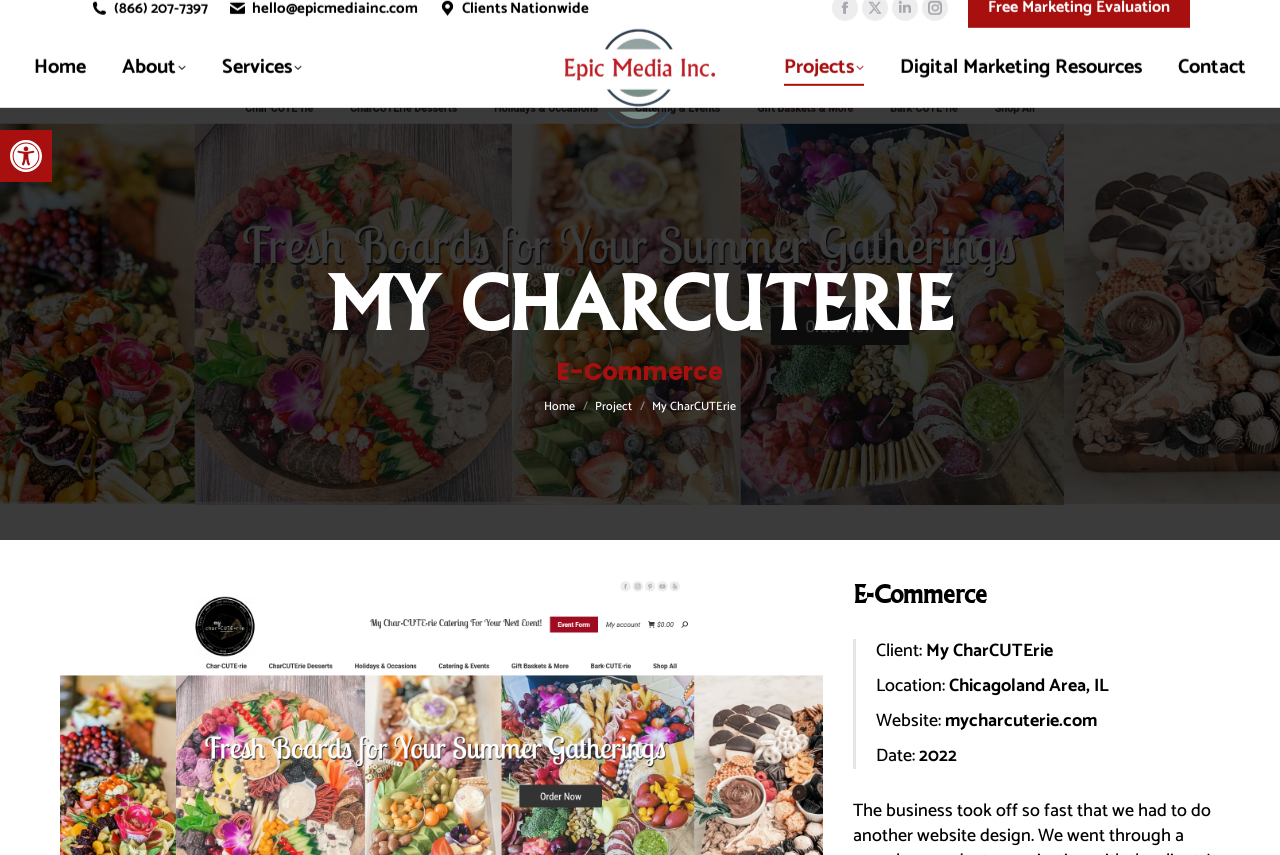Show the bounding box coordinates of the element that should be clicked to complete the task: "Open accessibility tools".

[0.0, 0.152, 0.041, 0.213]